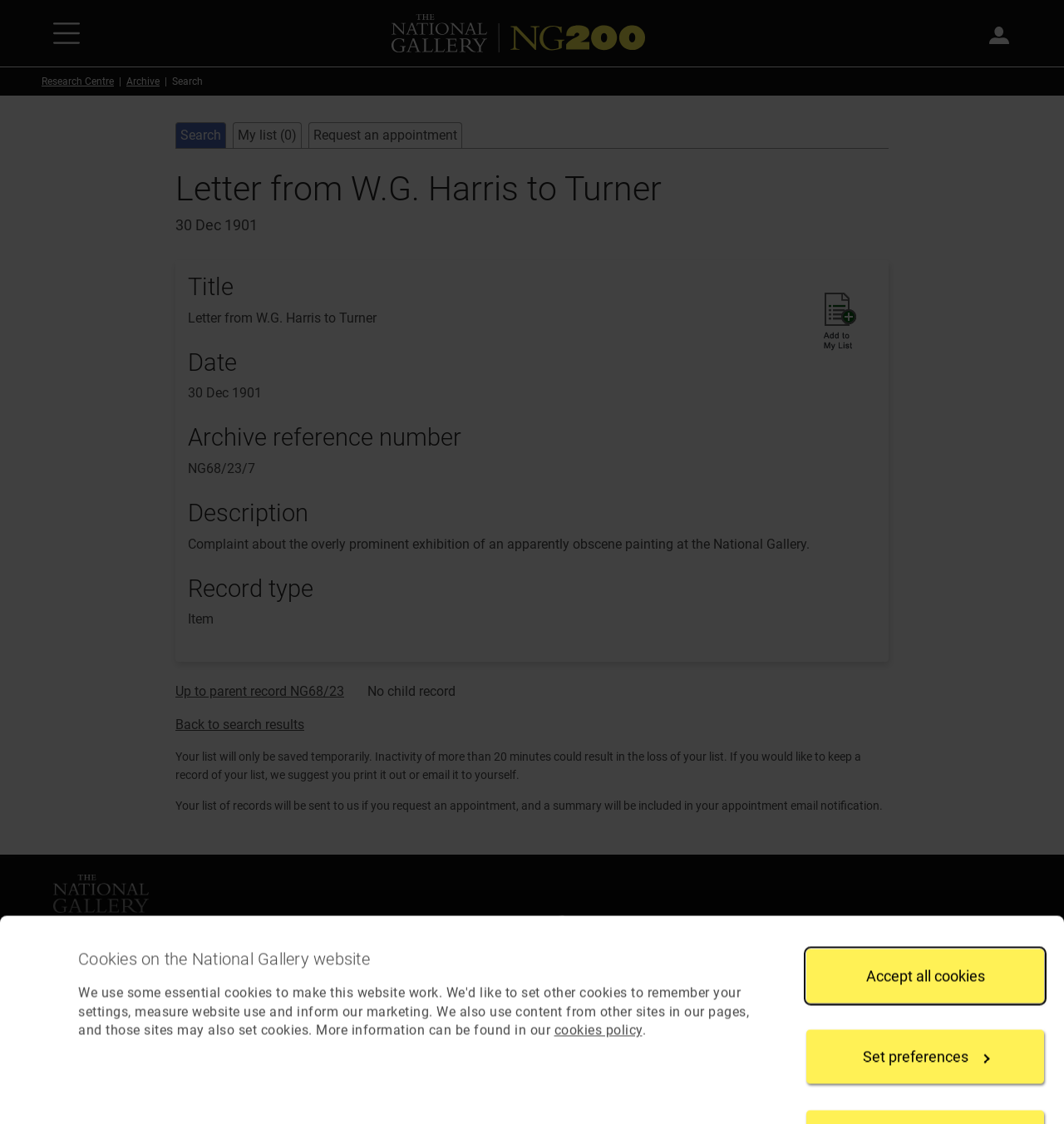Using the webpage screenshot and the element description cookies policy, determine the bounding box coordinates. Specify the coordinates in the format (top-left x, top-left y, bottom-right x, bottom-right y) with values ranging from 0 to 1.

[0.521, 0.79, 0.604, 0.804]